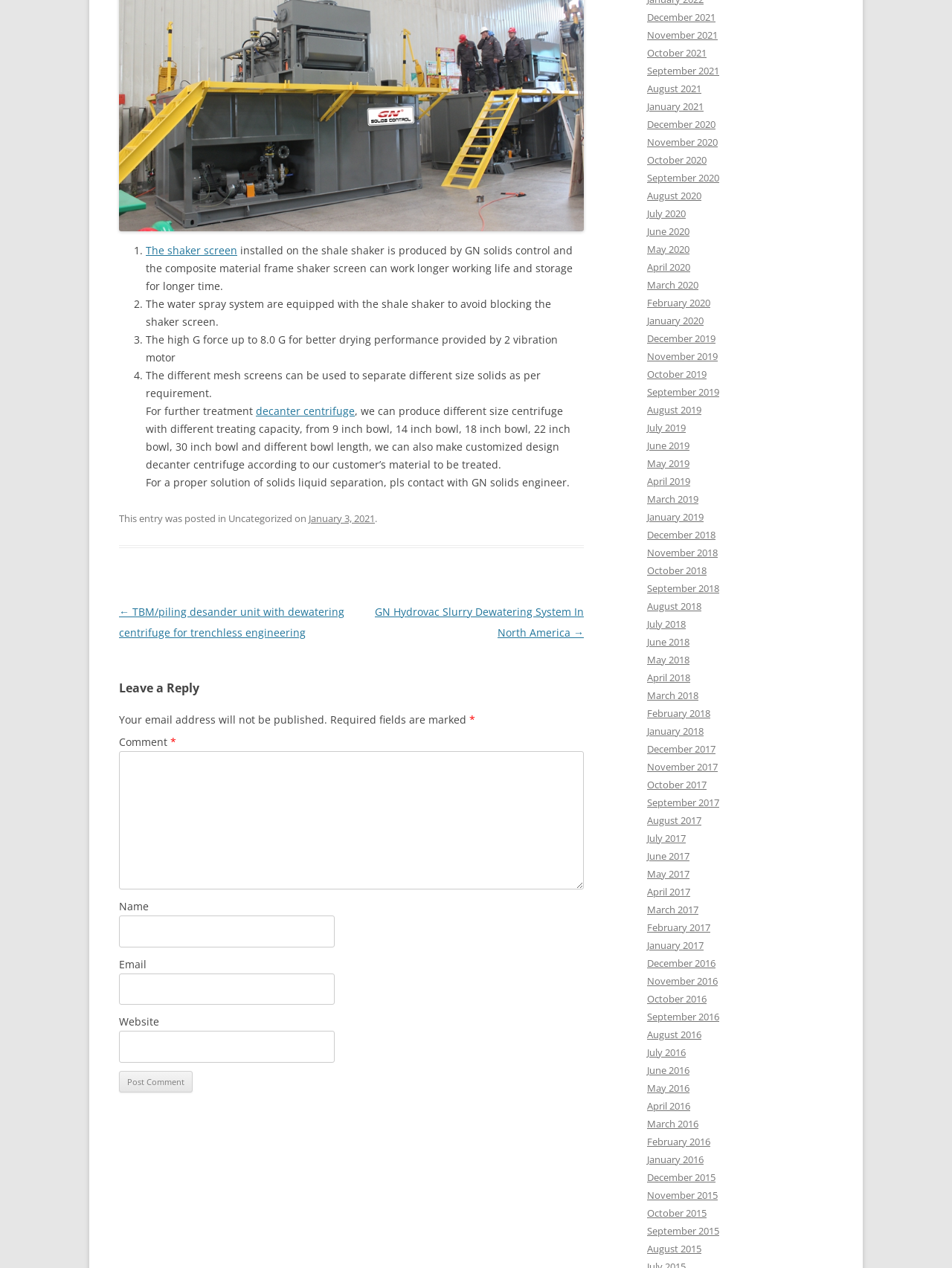Determine the bounding box coordinates of the clickable region to execute the instruction: "Click the 'GN Hydrovac Slurry Dewatering System In North America' link". The coordinates should be four float numbers between 0 and 1, denoted as [left, top, right, bottom].

[0.394, 0.477, 0.613, 0.504]